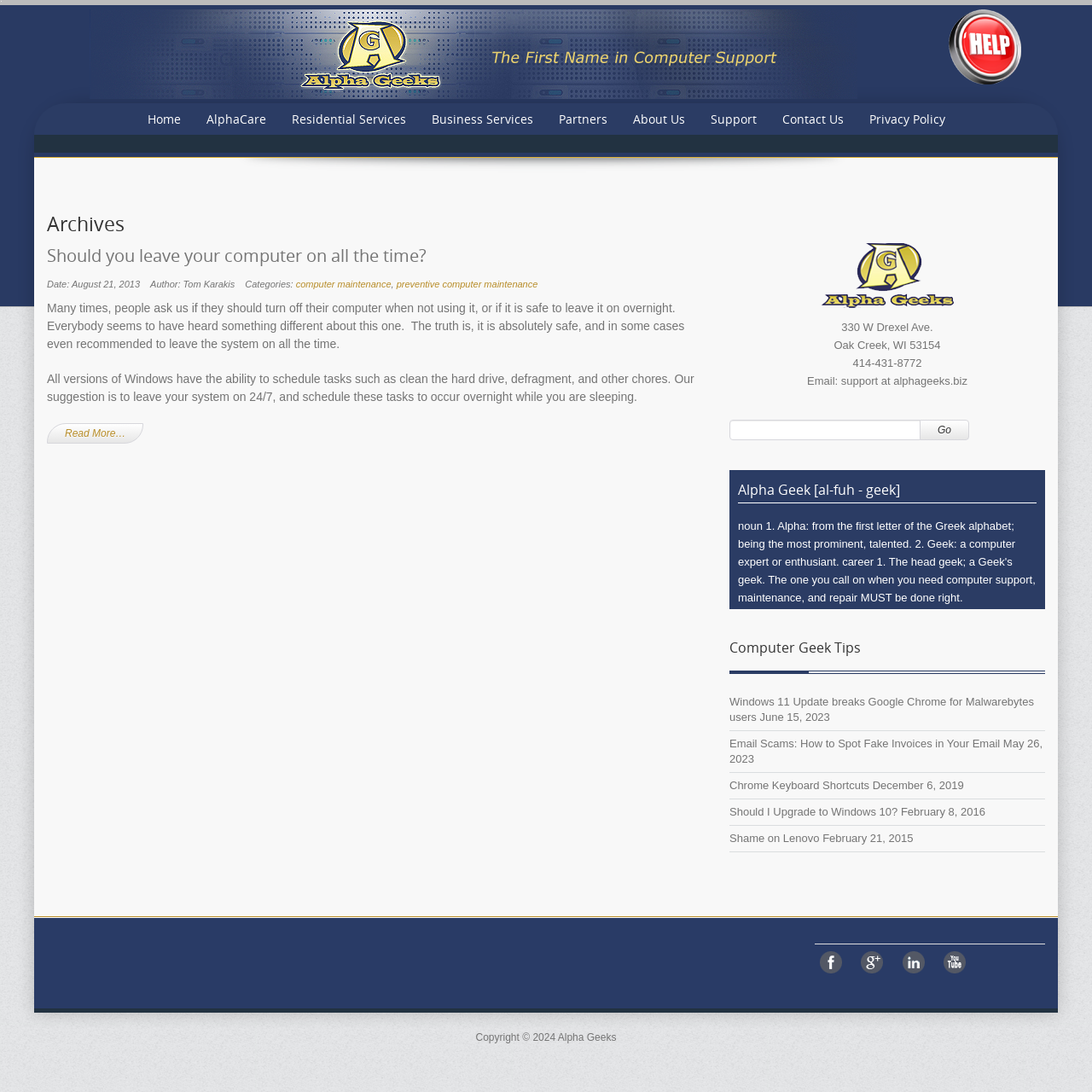Determine the bounding box coordinates of the UI element that matches the following description: "Services". The coordinates should be four float numbers between 0 and 1 in the format [left, top, right, bottom].

None